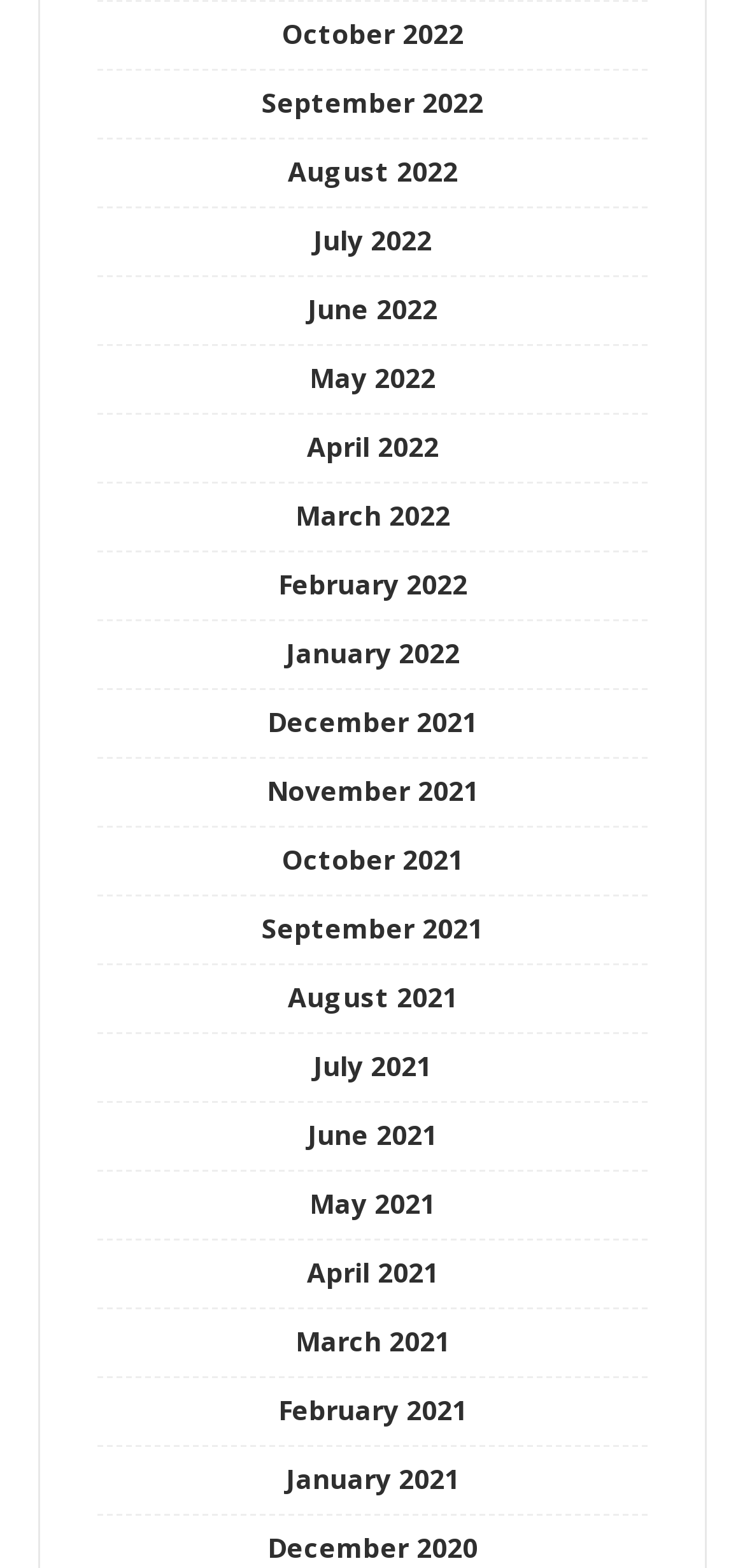Use a single word or phrase to answer the question: 
What is the earliest month listed on the webpage?

December 2020